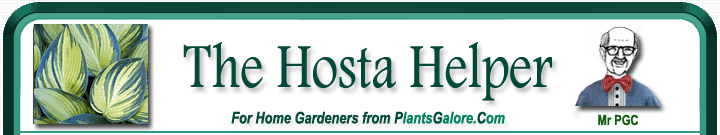Generate a detailed caption that describes the image.

The image features a decorative header from "The Hosta Helper," a resource for home gardeners provided by PlantsGalore.Com. The design includes an image of lush green hosta leaves, emphasizing the beauty and appeal of these popular garden plants. Above the image, the title "The Hosta Helper" is prominently displayed in an elegant font, accompanied by a tagline explaining that the site is designed for home gardeners. The header also includes a charming illustration of a character, Mr. PGC, who appears to be an inviting guide for gardening enthusiasts, adding a personal touch to the overall aesthetic of the webpage.